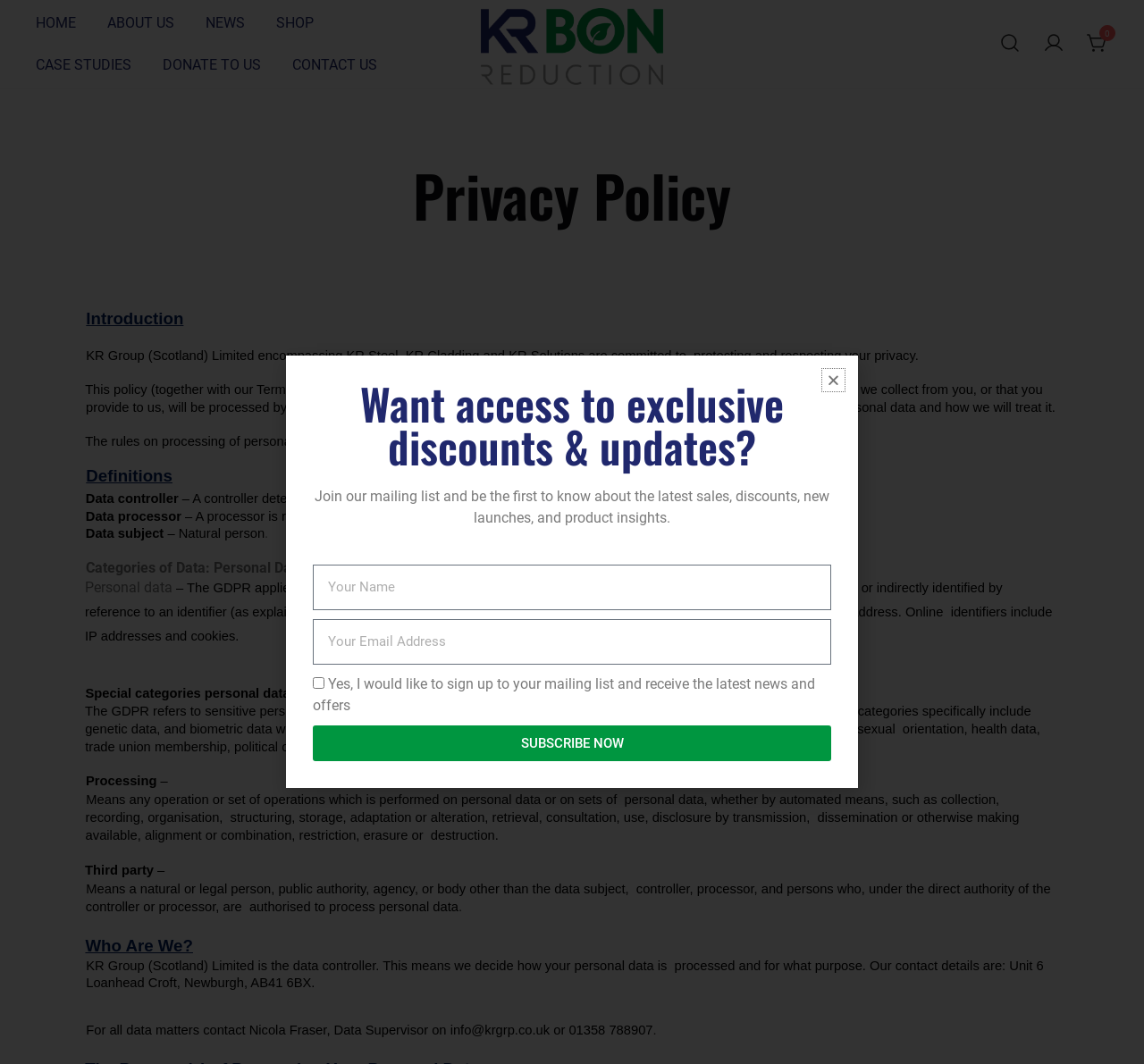Can you find the bounding box coordinates for the element to click on to achieve the instruction: "Subscribe to the mailing list"?

[0.273, 0.682, 0.727, 0.715]